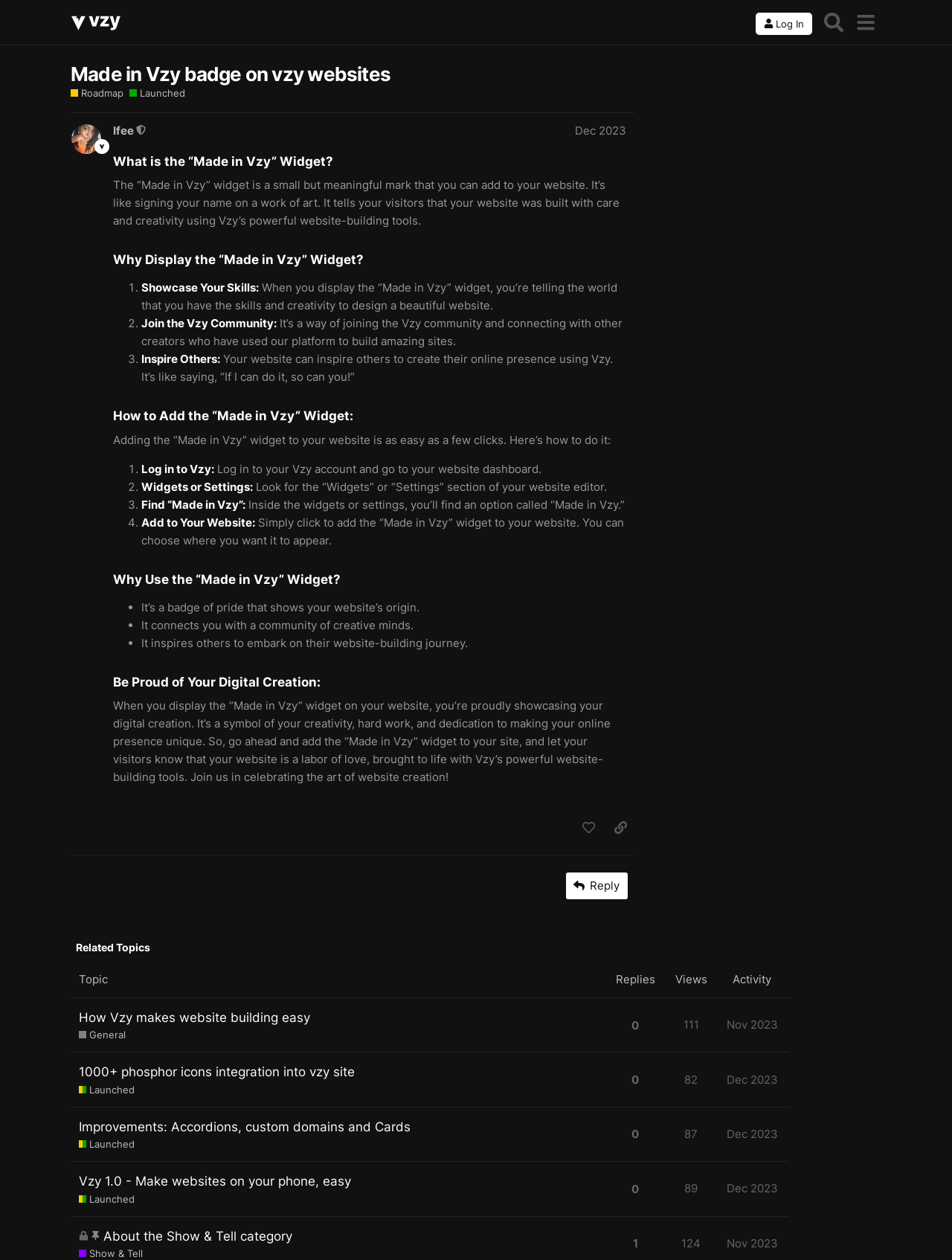What is the 'Made in Vzy' widget?
Give a detailed response to the question by analyzing the screenshot.

The 'Made in Vzy' widget is a small but meaningful mark that you can add to your website, similar to signing your name on a work of art, indicating that your website was built with care and creativity using Vzy's powerful website-building tools.